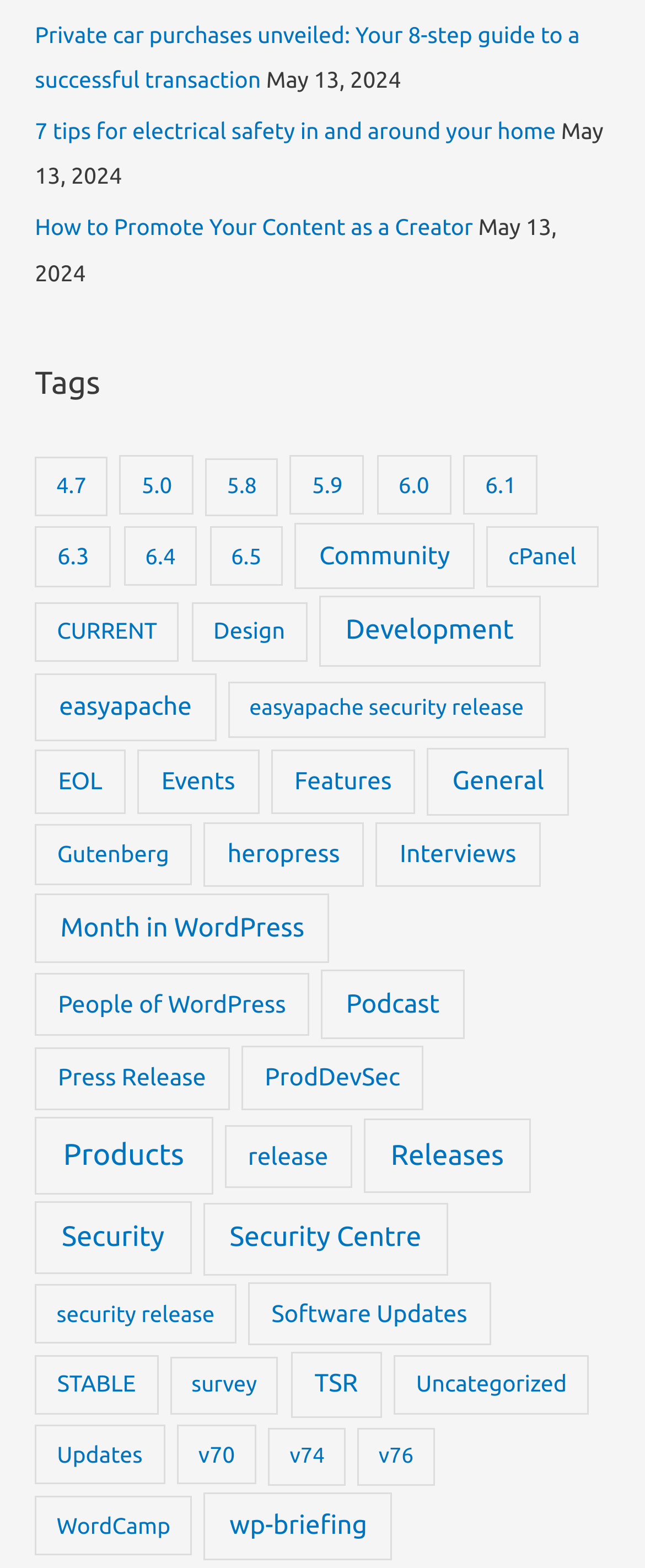Please identify the bounding box coordinates of the area that needs to be clicked to fulfill the following instruction: "View the content tagged as 4.7."

[0.054, 0.292, 0.167, 0.329]